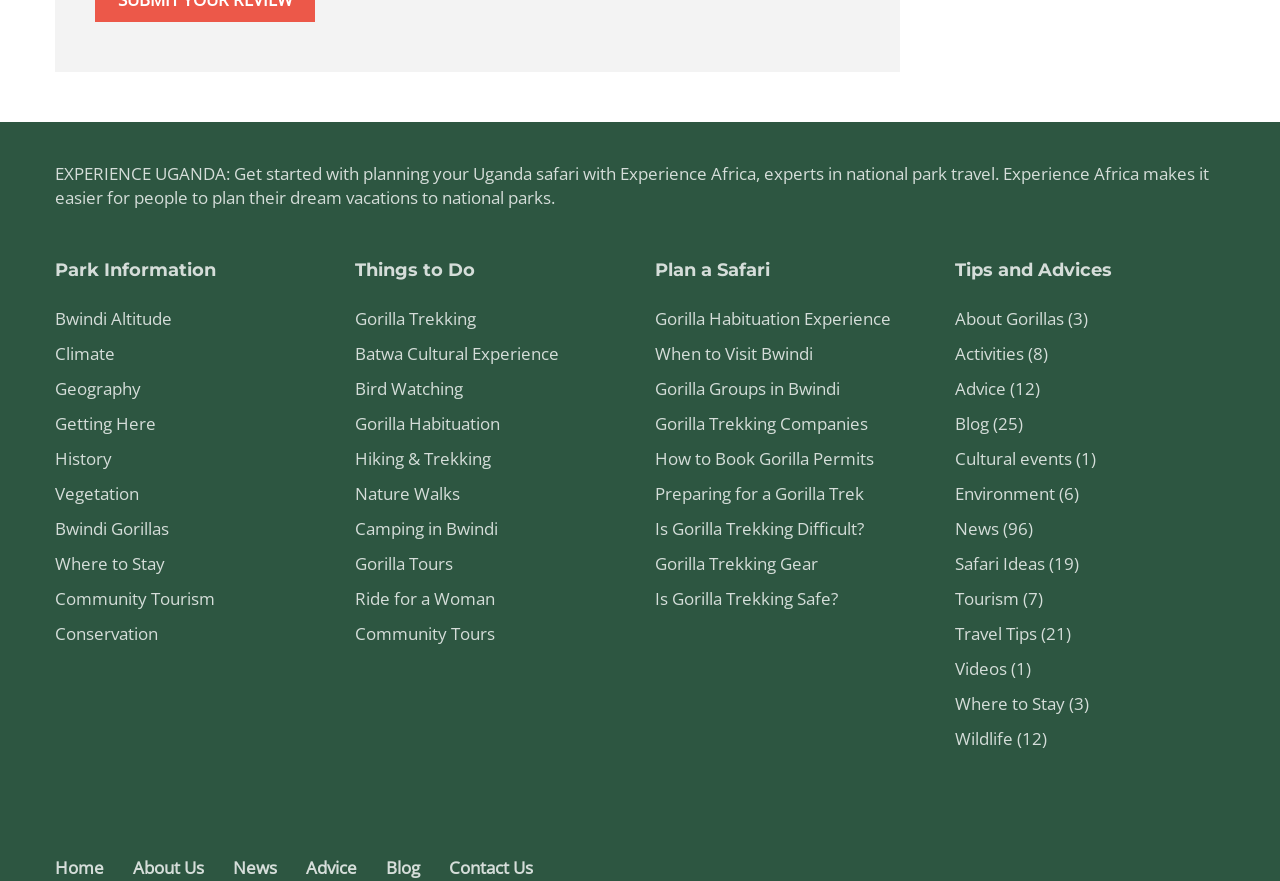Locate the bounding box coordinates of the element to click to perform the following action: 'Plan a Gorilla Habituation Experience'. The coordinates should be given as four float values between 0 and 1, in the form of [left, top, right, bottom].

[0.512, 0.349, 0.696, 0.375]